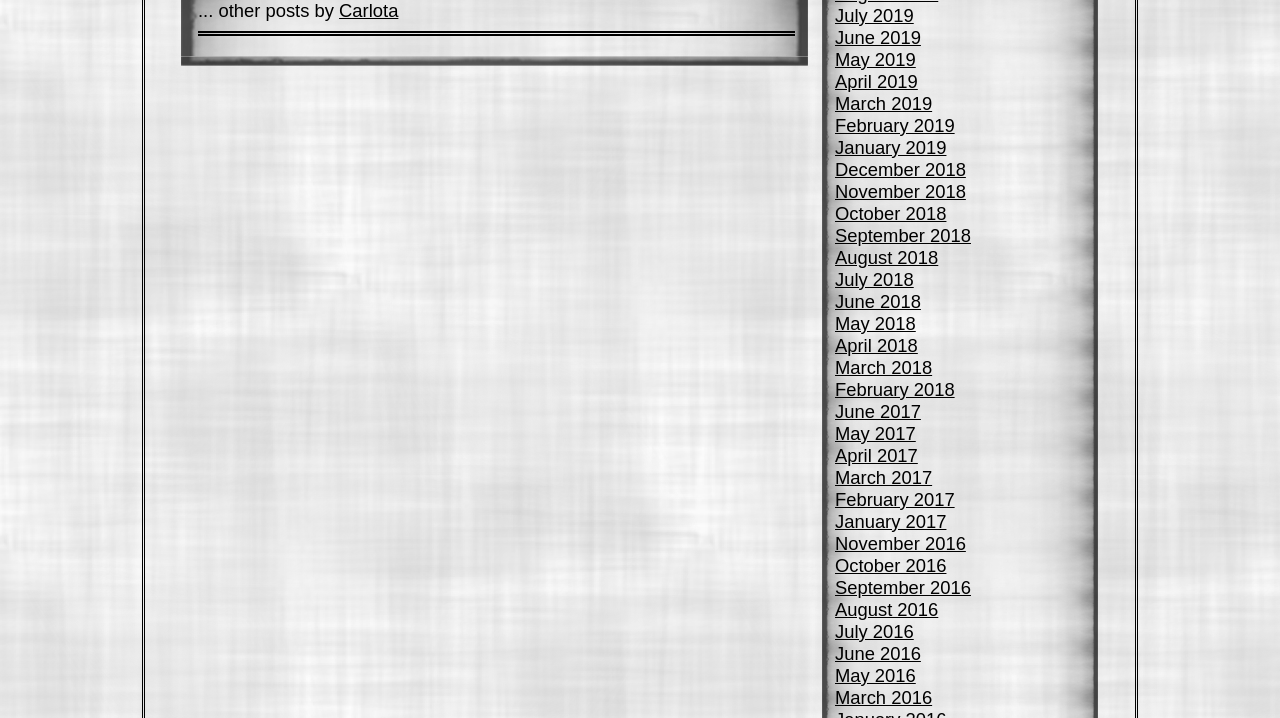What is the author of the posts?
Identify the answer in the screenshot and reply with a single word or phrase.

Carlota